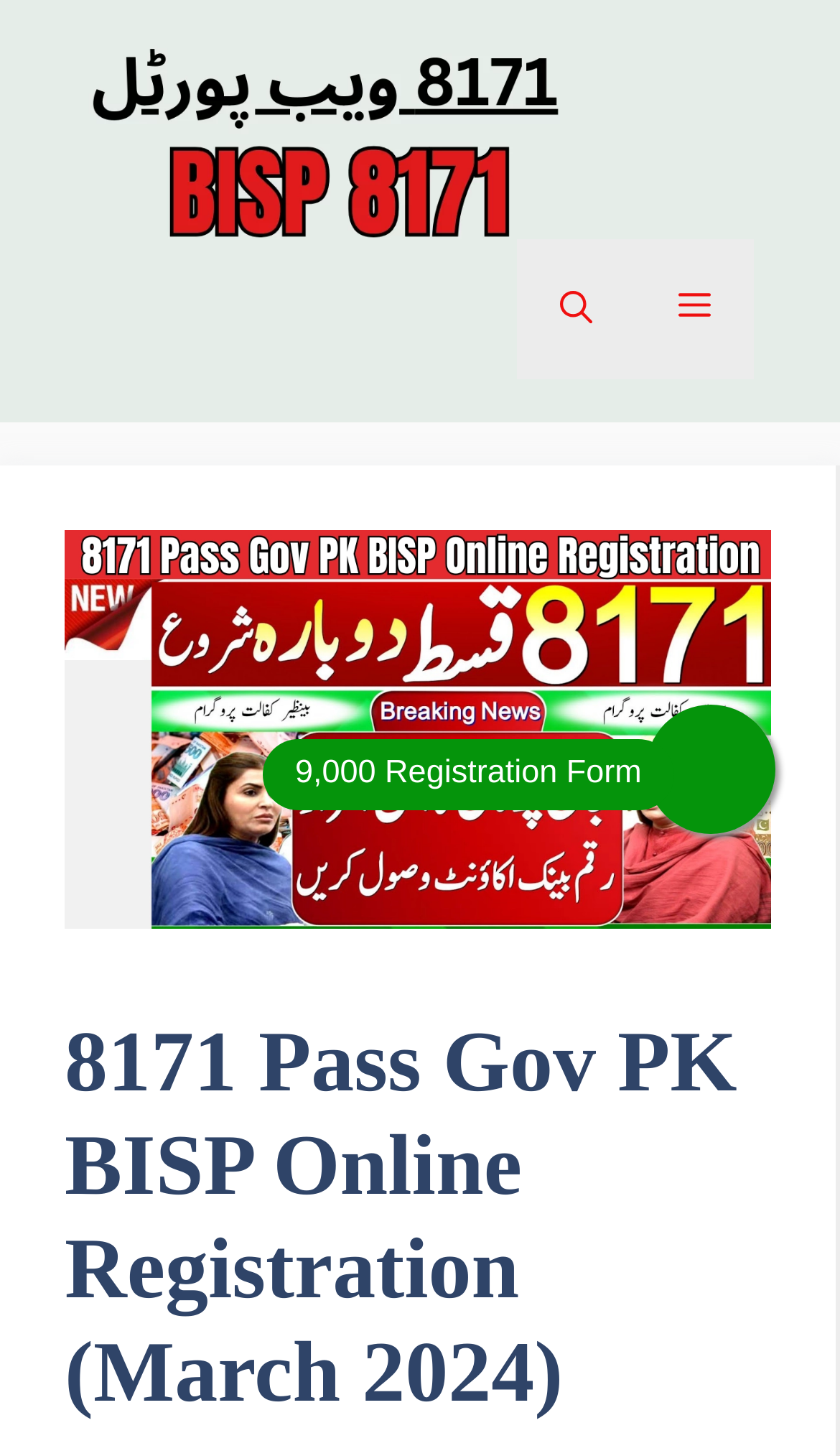What is the function of the 'Menu' button?
Refer to the screenshot and deliver a thorough answer to the question presented.

The 'Menu' button is located in the top-right corner of the webpage and is used to open the navigation menu. When clicked, it expands to reveal more options, allowing visitors to access different parts of the webpage.